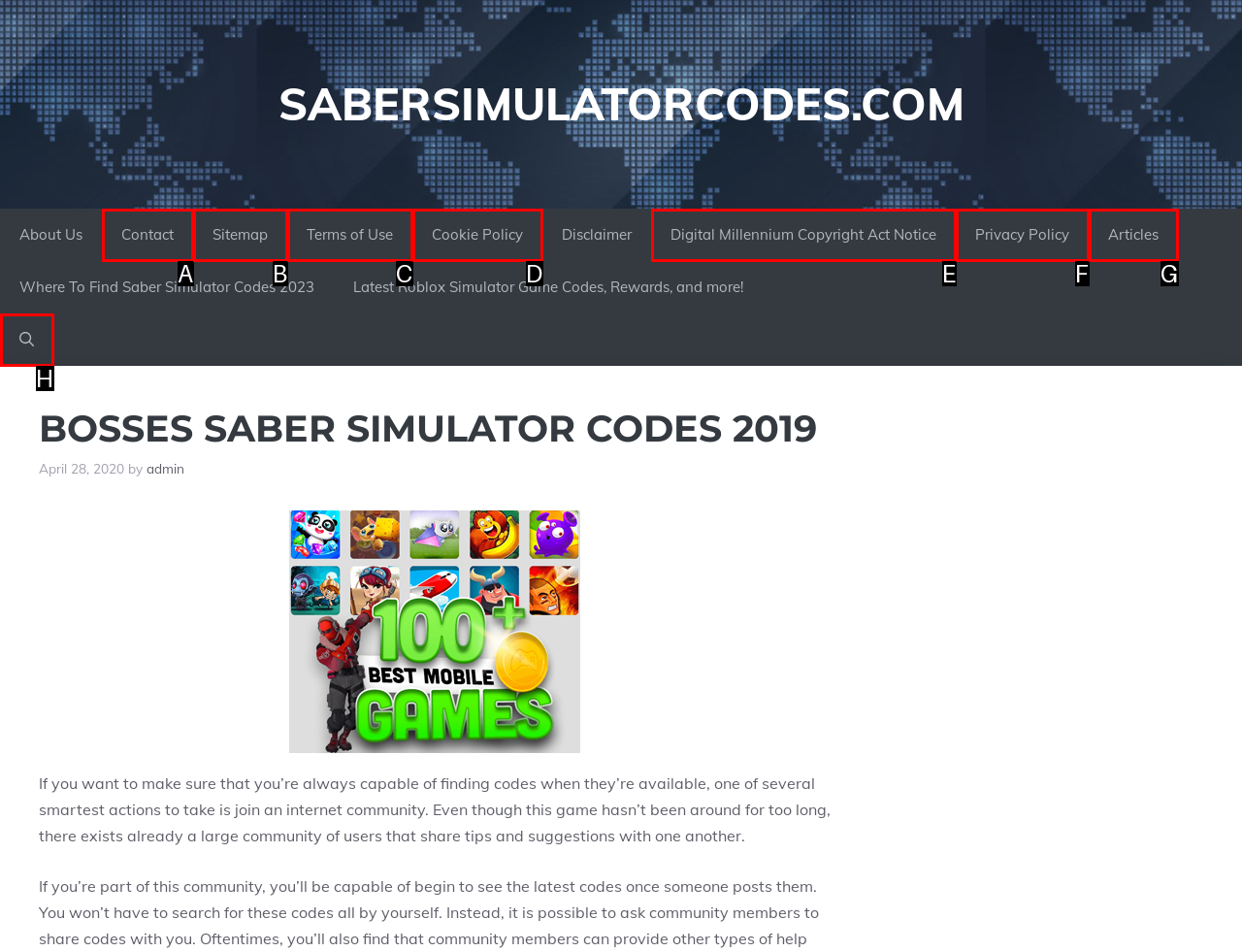Find the HTML element that matches the description: Digital Millennium Copyright Act Notice. Answer using the letter of the best match from the available choices.

E